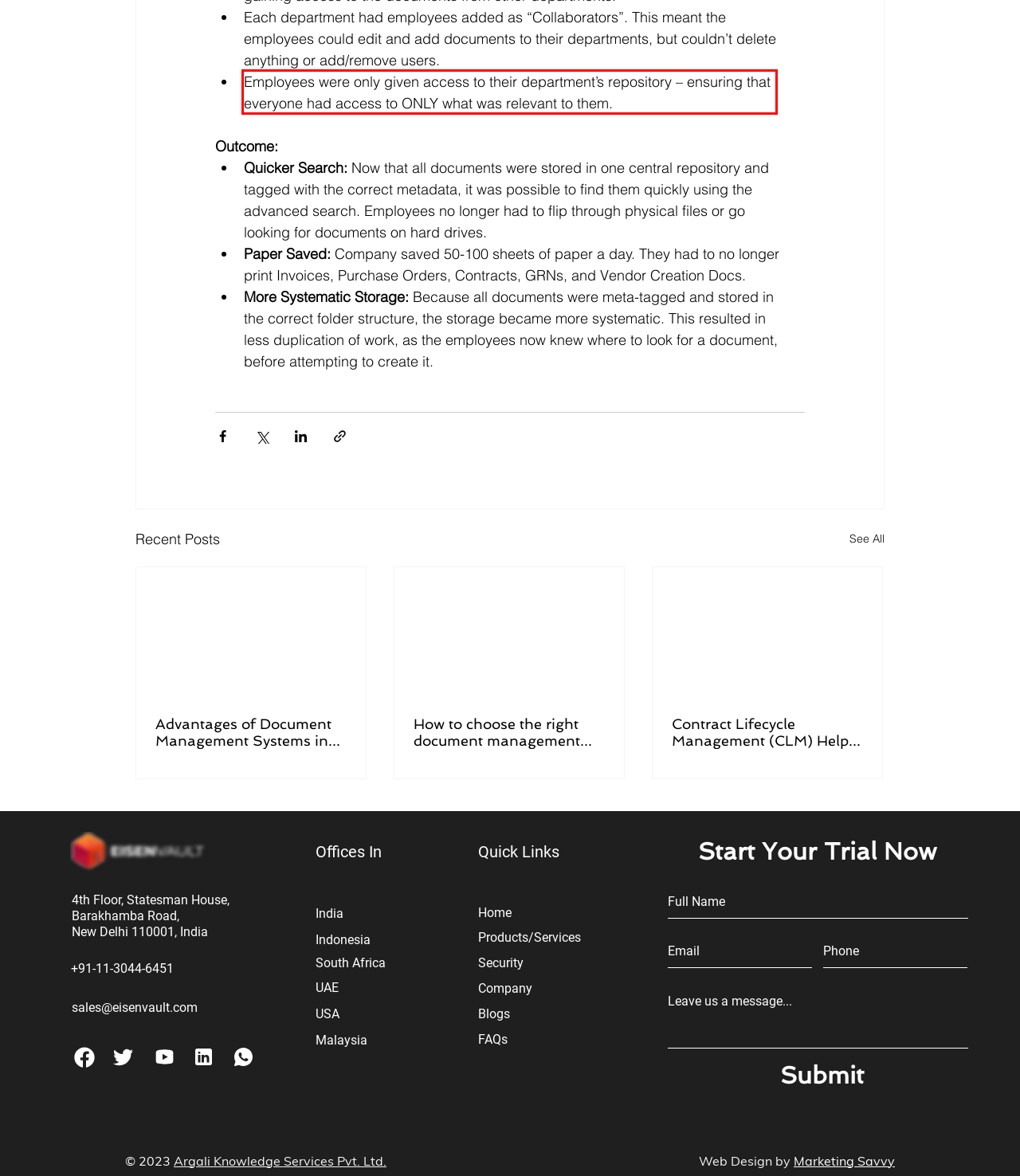Given the screenshot of the webpage, identify the red bounding box, and recognize the text content inside that red bounding box.

Employees were only given access to their department’s repository – ensuring that everyone had access to ONLY what was relevant to them.